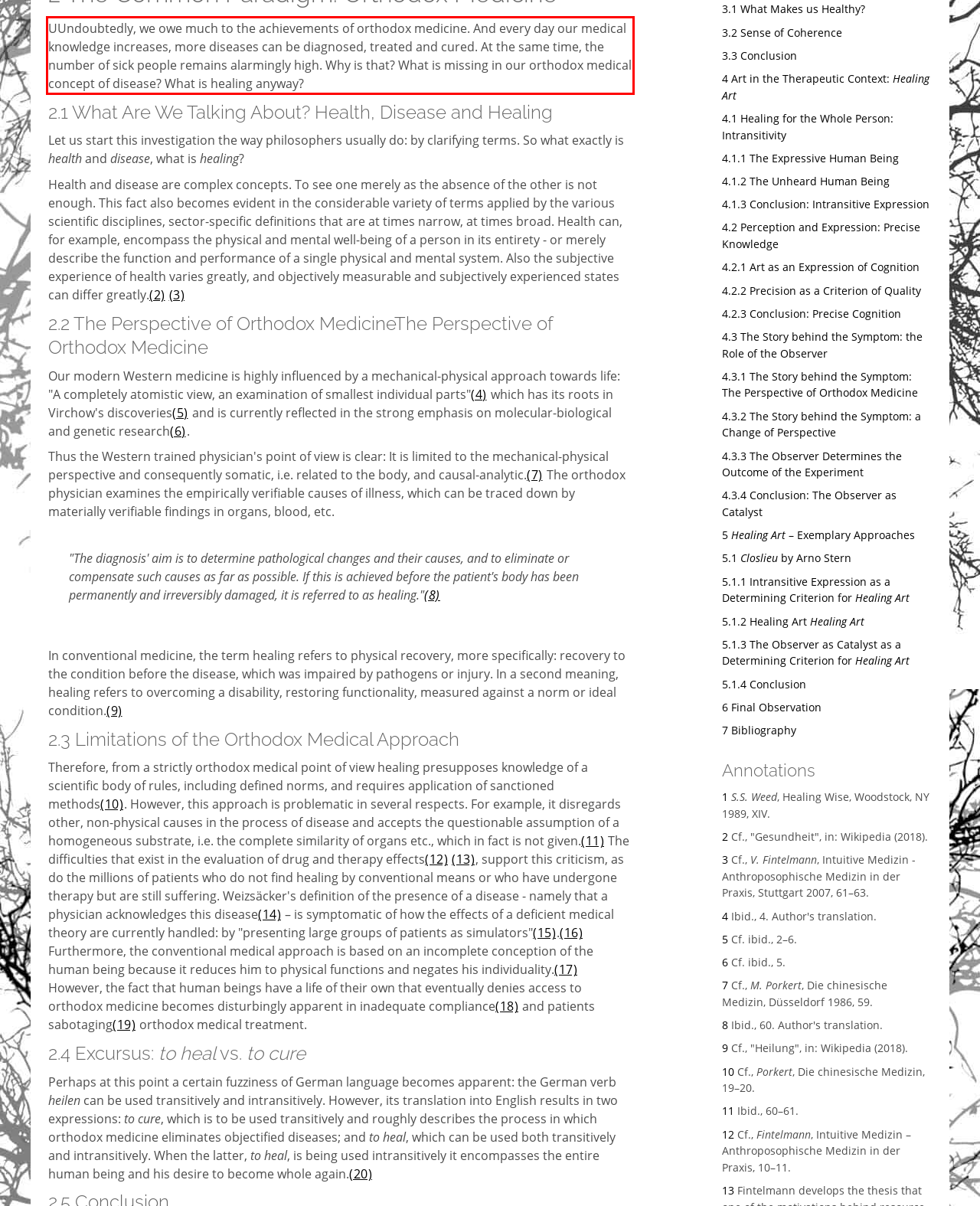Analyze the screenshot of the webpage that features a red bounding box and recognize the text content enclosed within this red bounding box.

UUndoubtedly, we owe much to the achievements of orthodox medicine. And every day our medical knowledge increases, more diseases can be diagnosed, treated and cured. At the same time, the number of sick people remains alarmingly high. Why is that? What is missing in our orthodox medical concept of disease? What is healing anyway?